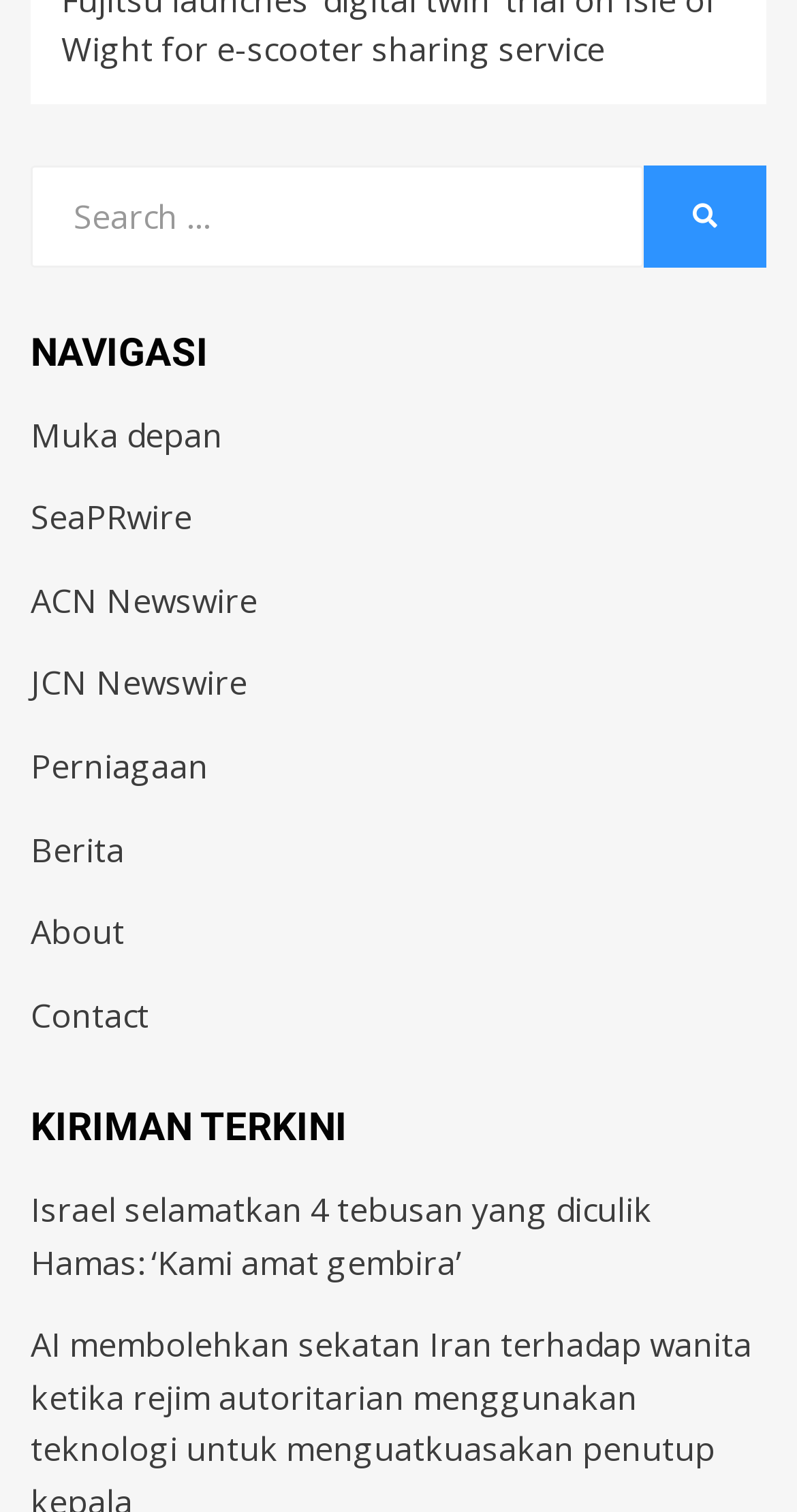Please provide a one-word or phrase answer to the question: 
How many sections are on the webpage?

3